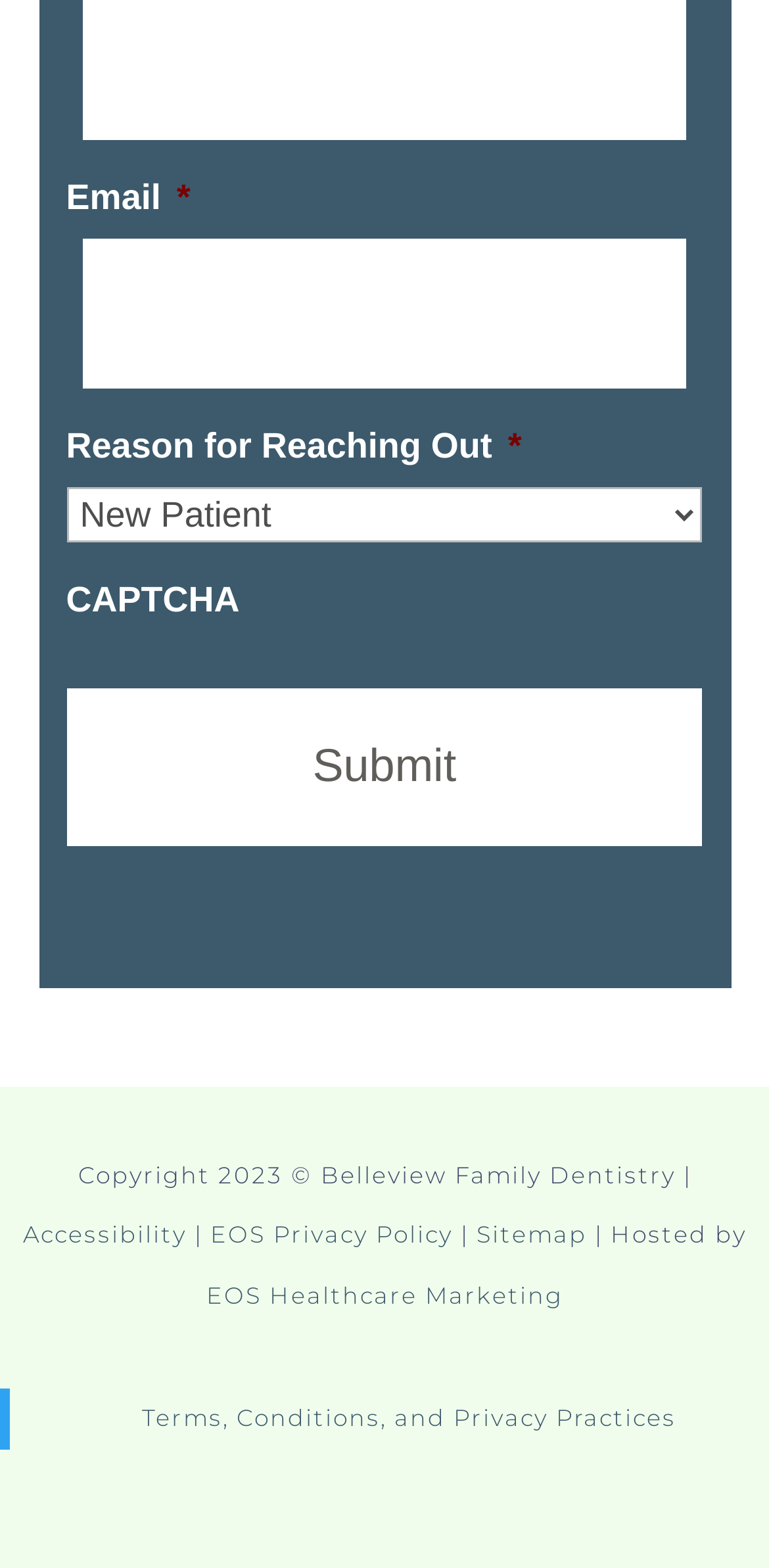Predict the bounding box of the UI element based on this description: "name="input_4" placeholder="Email"".

[0.107, 0.152, 0.893, 0.248]